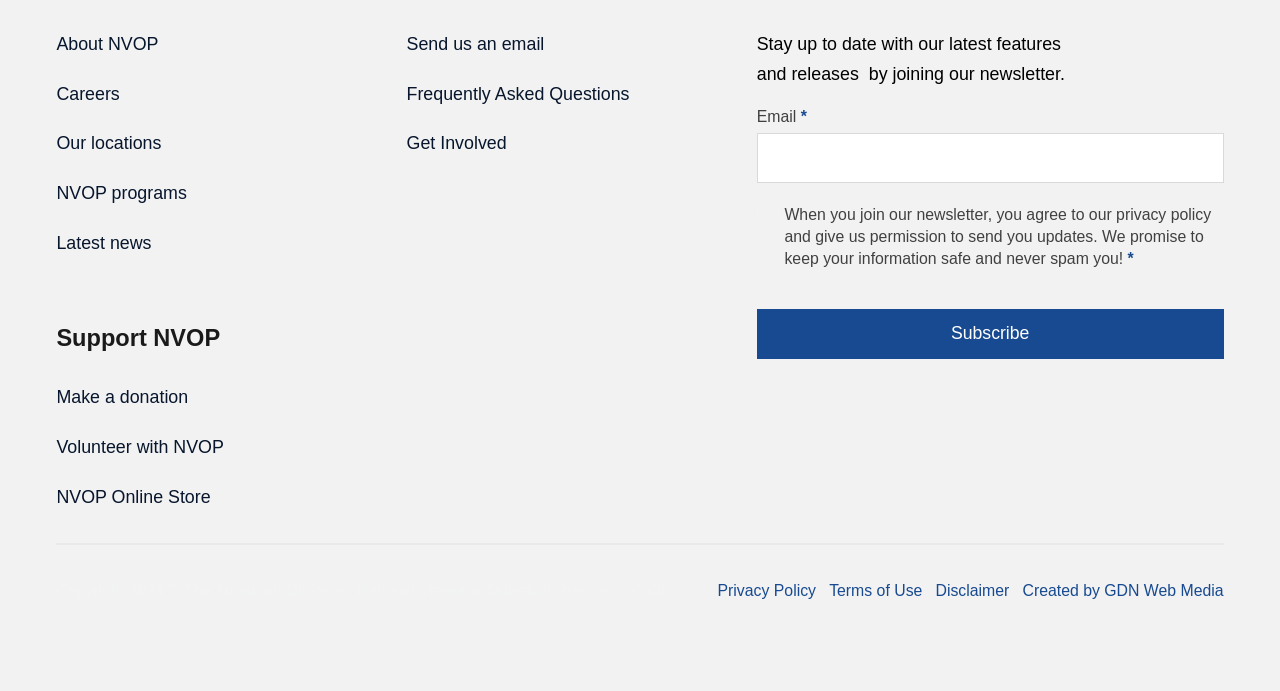What is the copyright year of the webpage?
Based on the visual, give a brief answer using one word or a short phrase.

2024